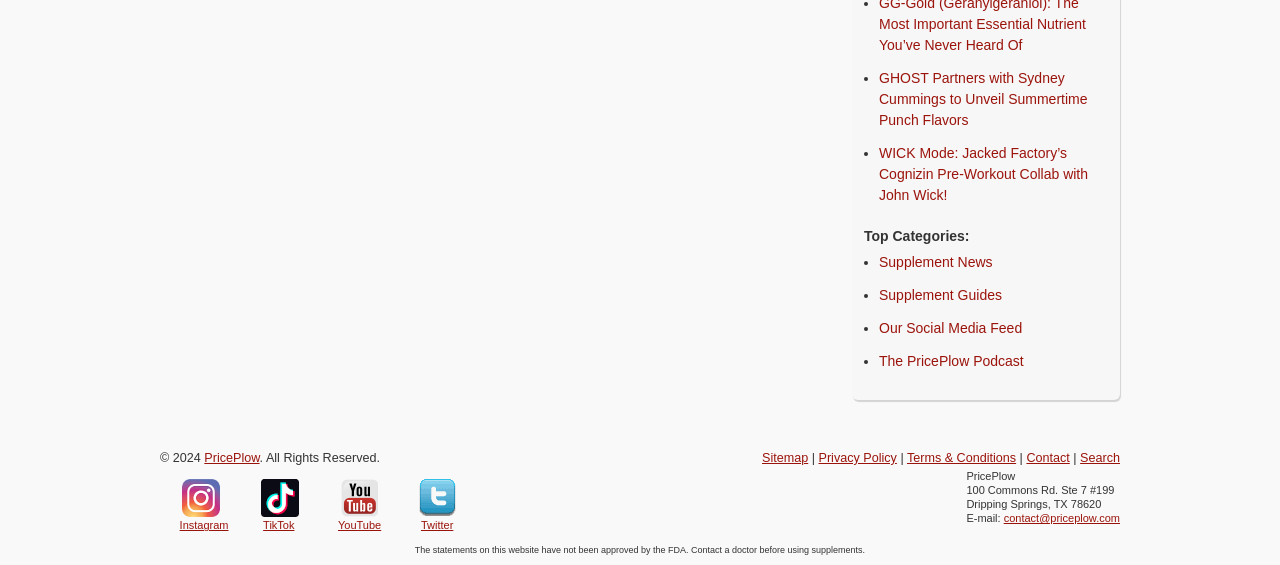Refer to the image and offer a detailed explanation in response to the question: How many categories are listed?

There are four categories listed on the webpage, which are Supplement News, Supplement Guides, Our Social Media Feed, and The PricePlow Podcast, each represented by a link and a bullet point.